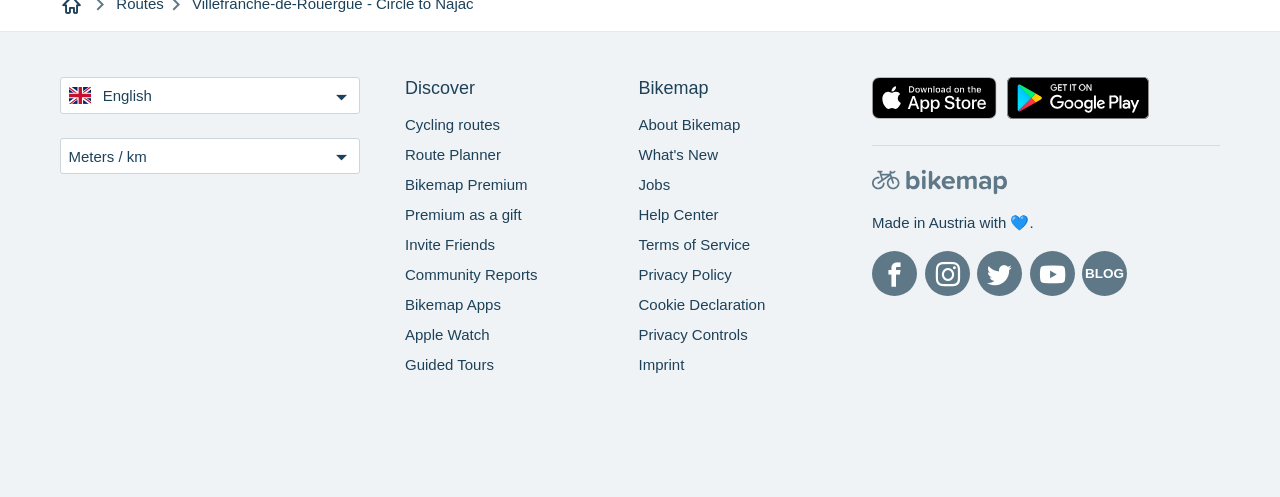Using the webpage screenshot, locate the HTML element that fits the following description and provide its bounding box: "Imprint".

[0.499, 0.716, 0.535, 0.75]